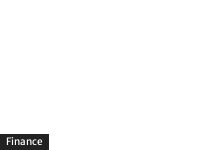Thoroughly describe the content and context of the image.

The image features the text "Finance" prominently displayed. It serves as a clickable link, likely leading to more content or articles related to financial topics. Positioned within a clean and minimalistic design, the text indicates a focus on various aspects of finance, potentially encompassing subjects such as personal finance, investing, or financial literacy. Its placement suggests it is part of a larger navigation structure or resource section, inviting users to explore further information or related articles on finance.